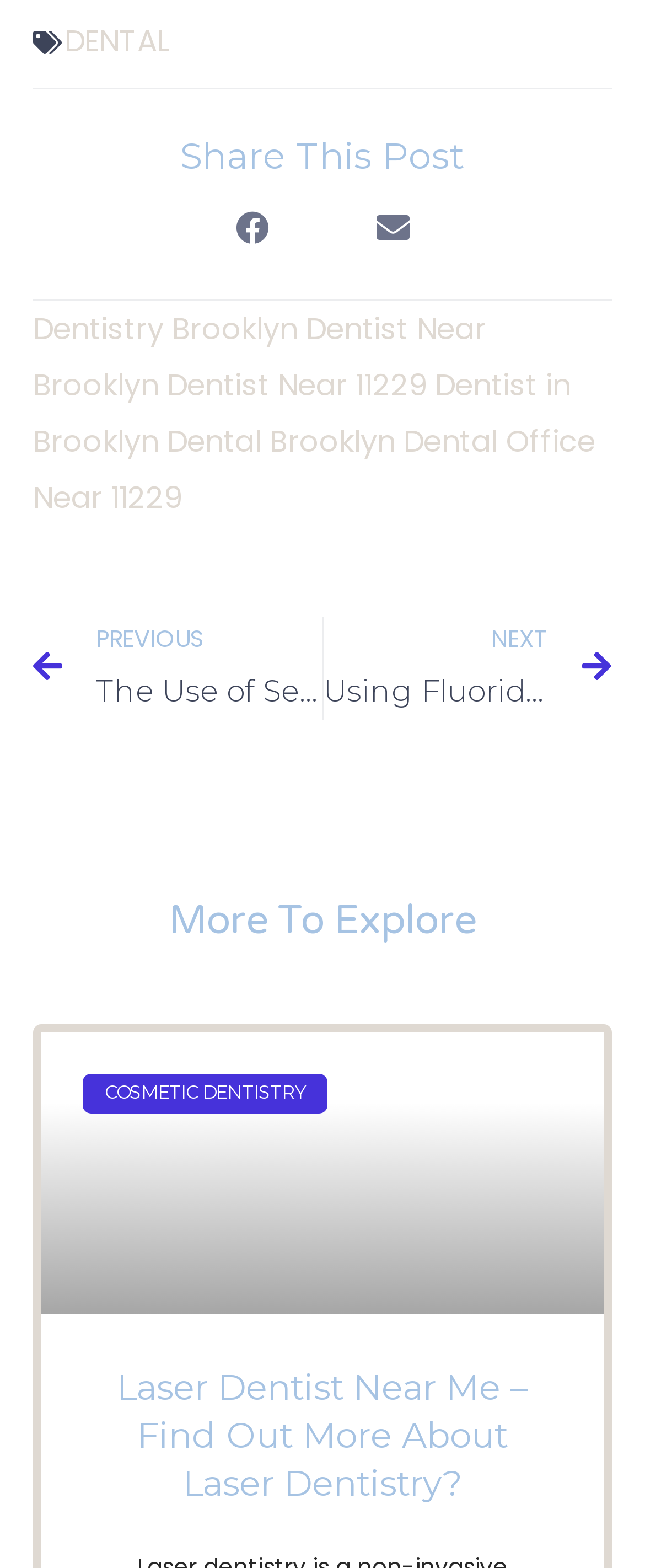How many share options are available?
Give a comprehensive and detailed explanation for the question.

The webpage has two share options, 'Share on facebook' and 'Share on email', which are represented by two buttons.